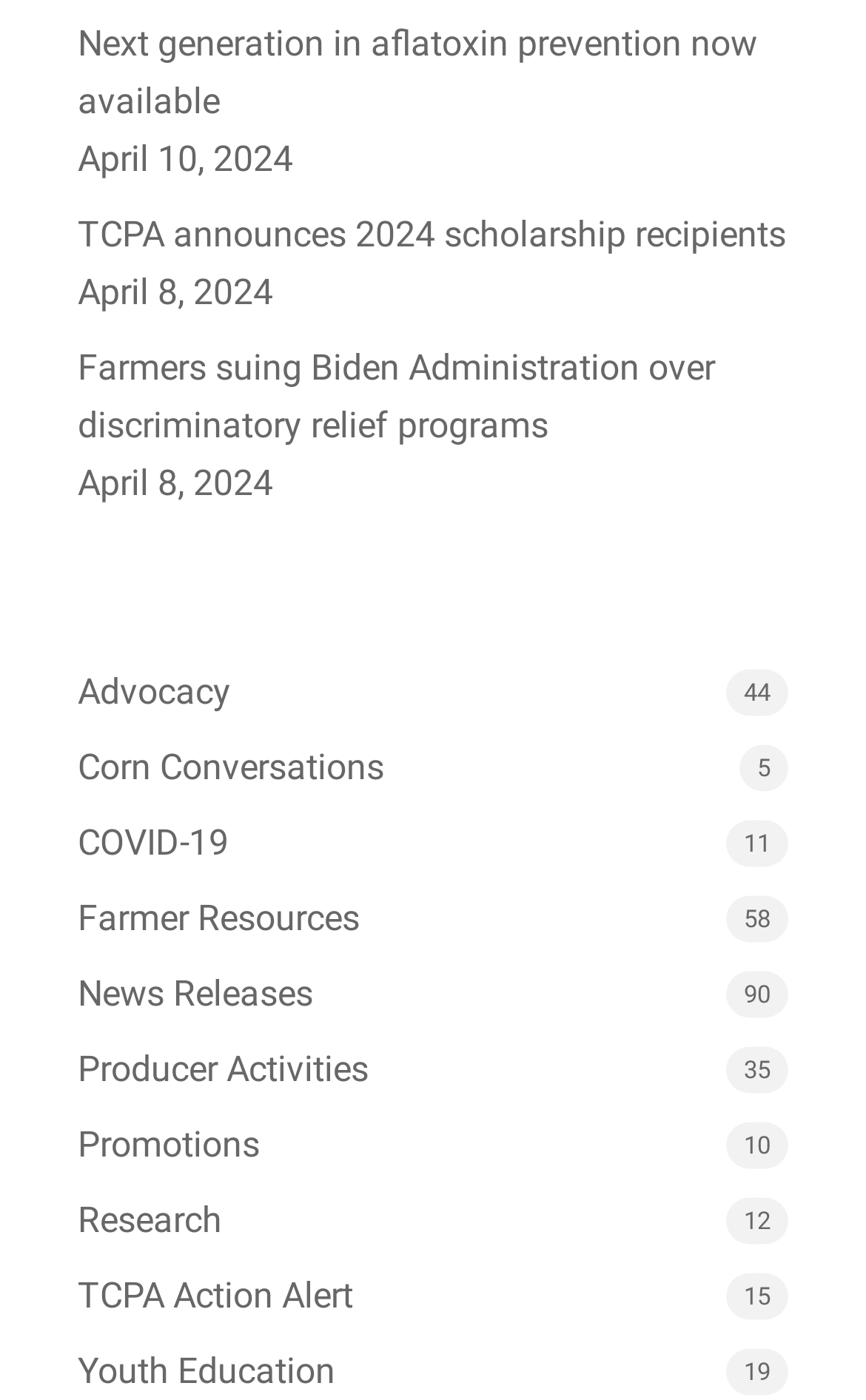What is the category with the most resources?
Look at the screenshot and respond with a single word or phrase.

Research